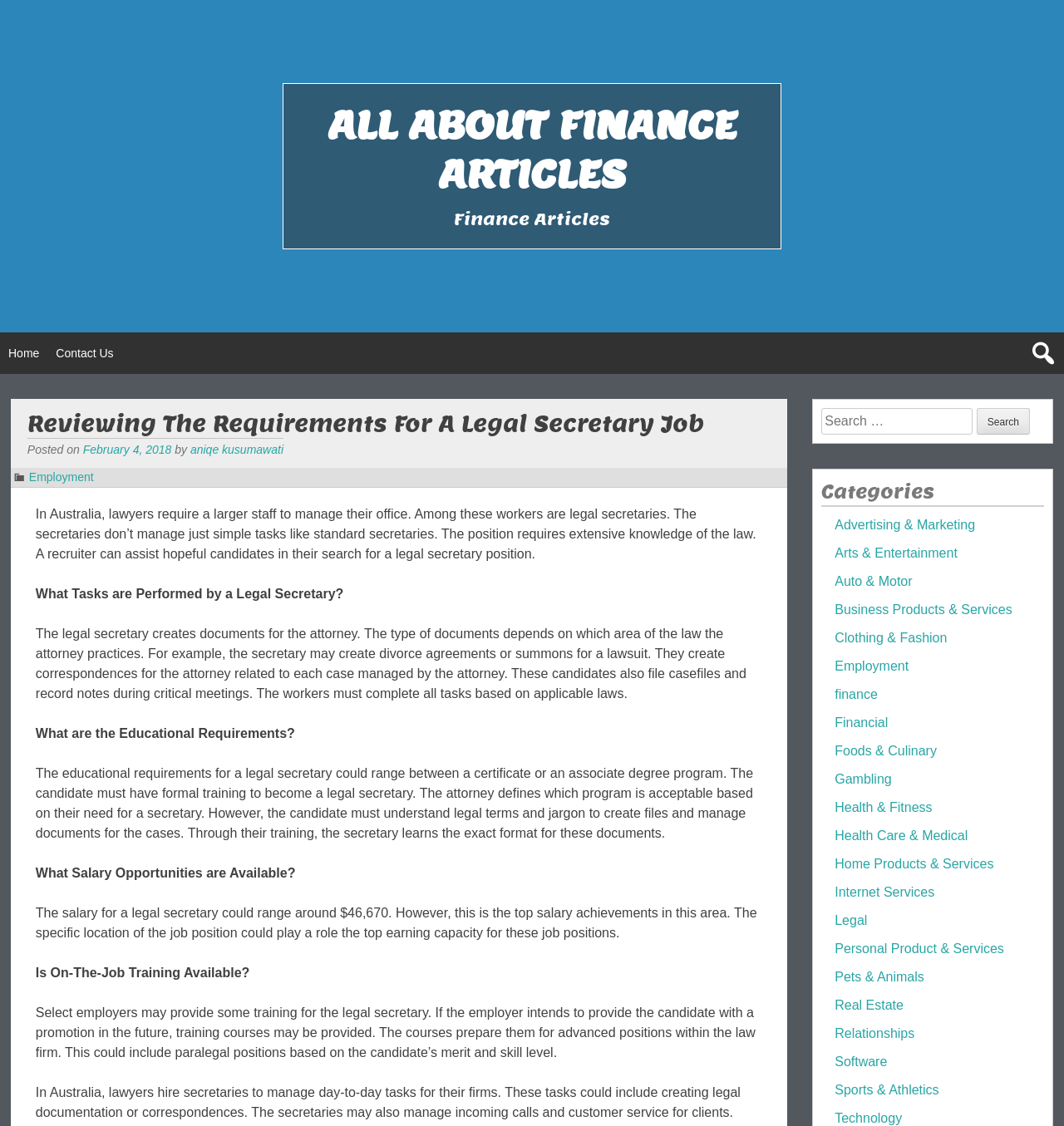Specify the bounding box coordinates of the area that needs to be clicked to achieve the following instruction: "Search for a keyword".

[0.772, 0.362, 0.981, 0.386]